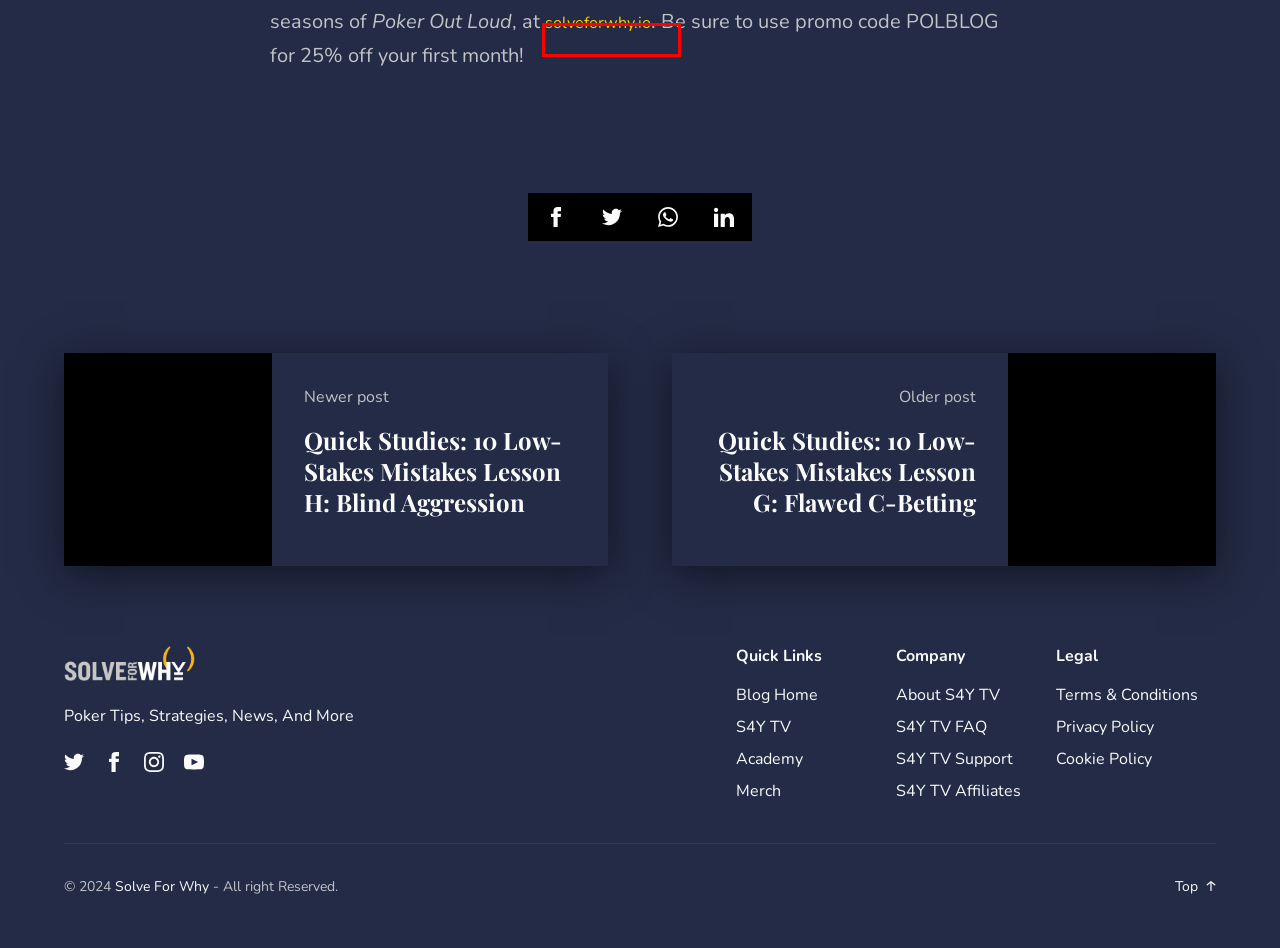Observe the screenshot of a webpage with a red bounding box around an element. Identify the webpage description that best fits the new page after the element inside the bounding box is clicked. The candidates are:
A. Cookie Policy | Solve For Why TV
B. Privacy Policy | Solve For Why TV
C. Solve For Why Blog
D. Support | Solve For Why TV
E. Solve For Why | Login
F. Browse All | Solve For Why TV
G. FAQ | Solve For Why TV
H. Terms and Conditions | Solve For Why TV

F